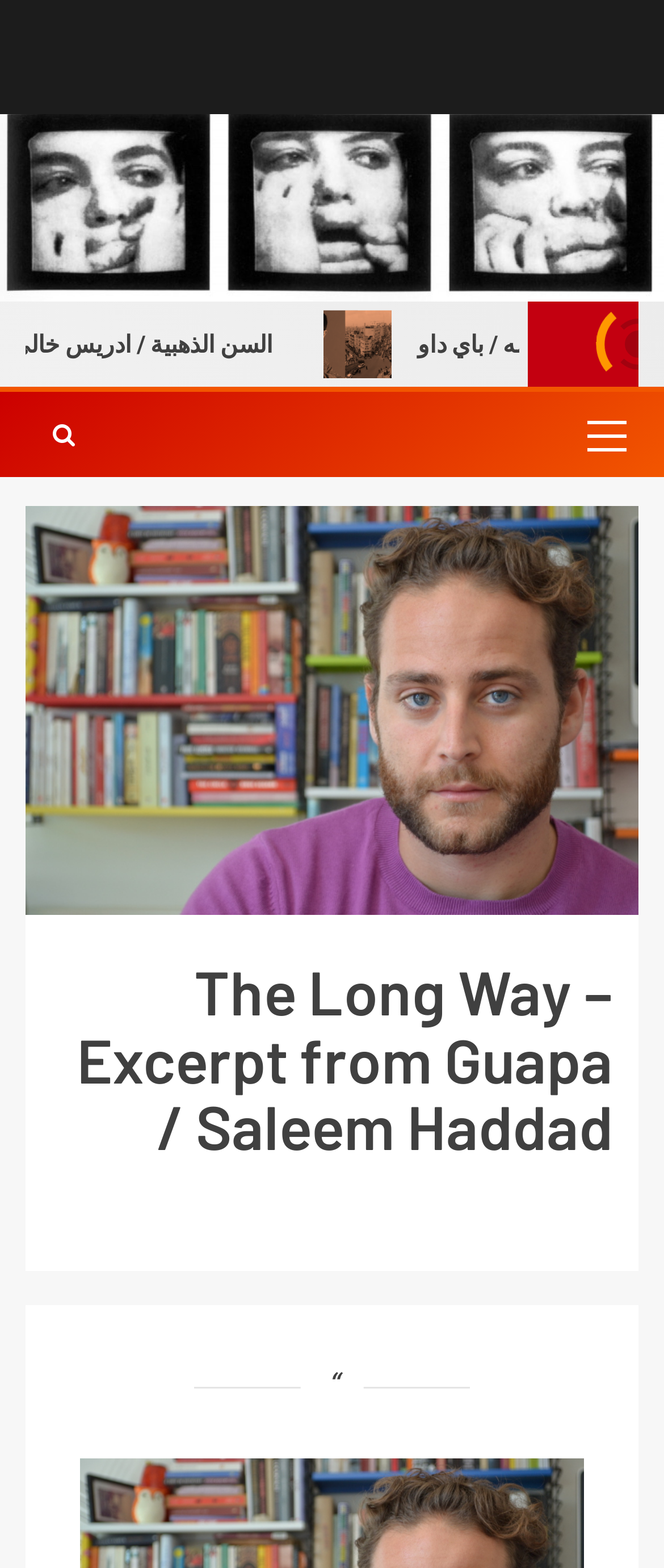Answer the following query with a single word or phrase:
What is the purpose of the generic element with controls 'primary-menu'?

Navigation